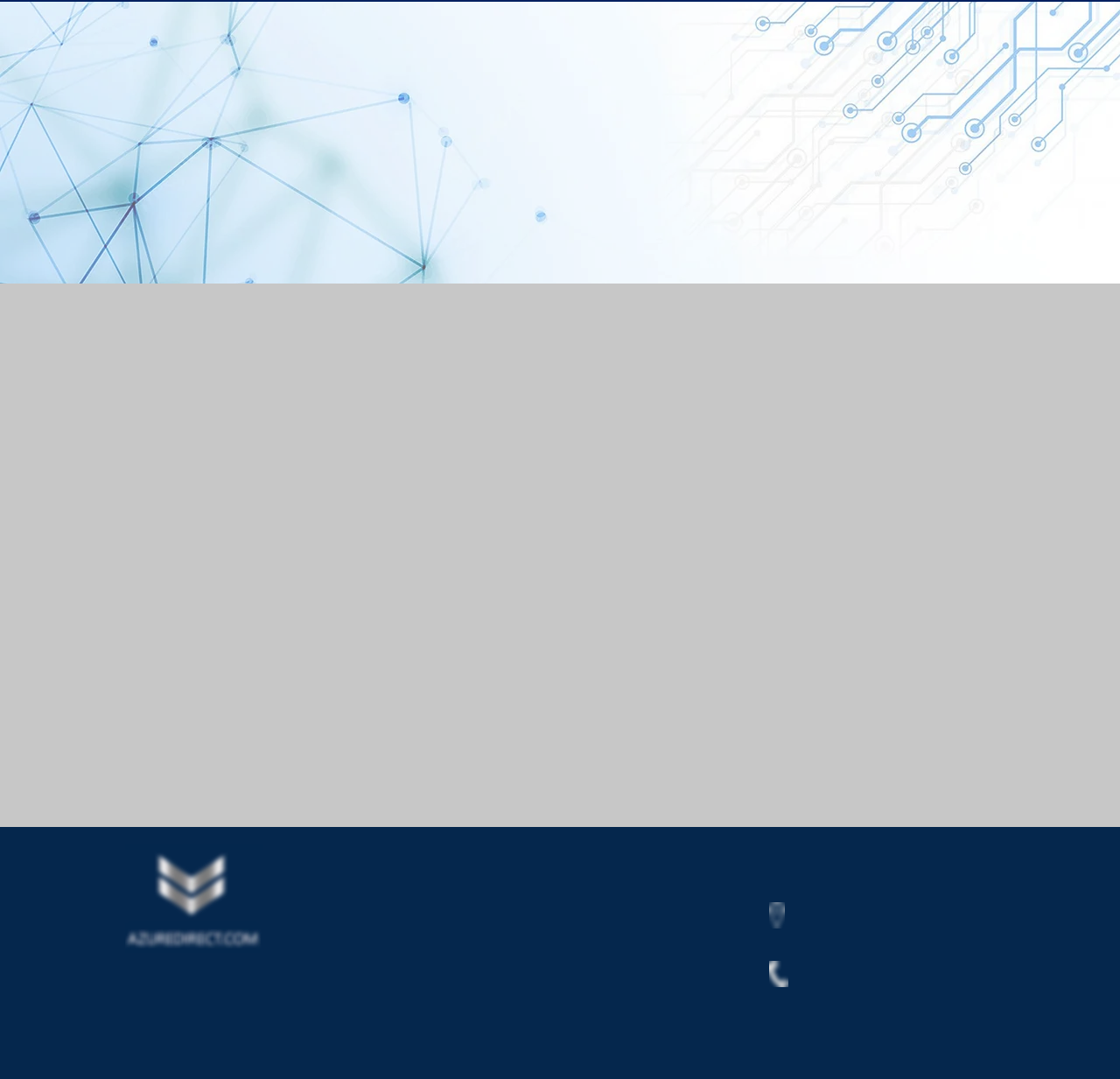Please identify the bounding box coordinates of the area that needs to be clicked to follow this instruction: "Click the 'Next' button".

[0.51, 0.503, 0.541, 0.538]